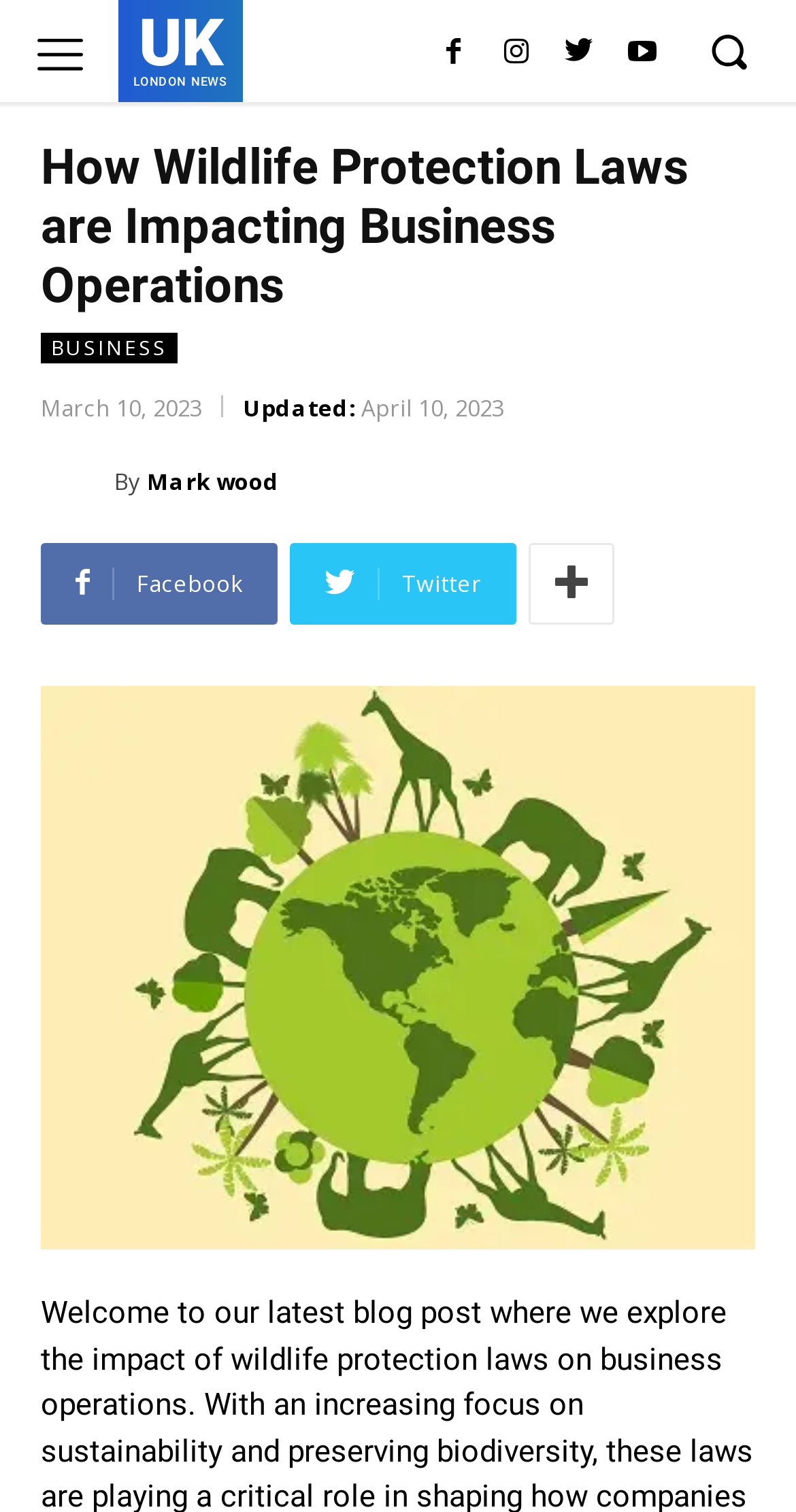Please identify the bounding box coordinates of the clickable region that I should interact with to perform the following instruction: "Read the latest news from UK LONDON". The coordinates should be expressed as four float numbers between 0 and 1, i.e., [left, top, right, bottom].

[0.167, 0.005, 0.286, 0.058]